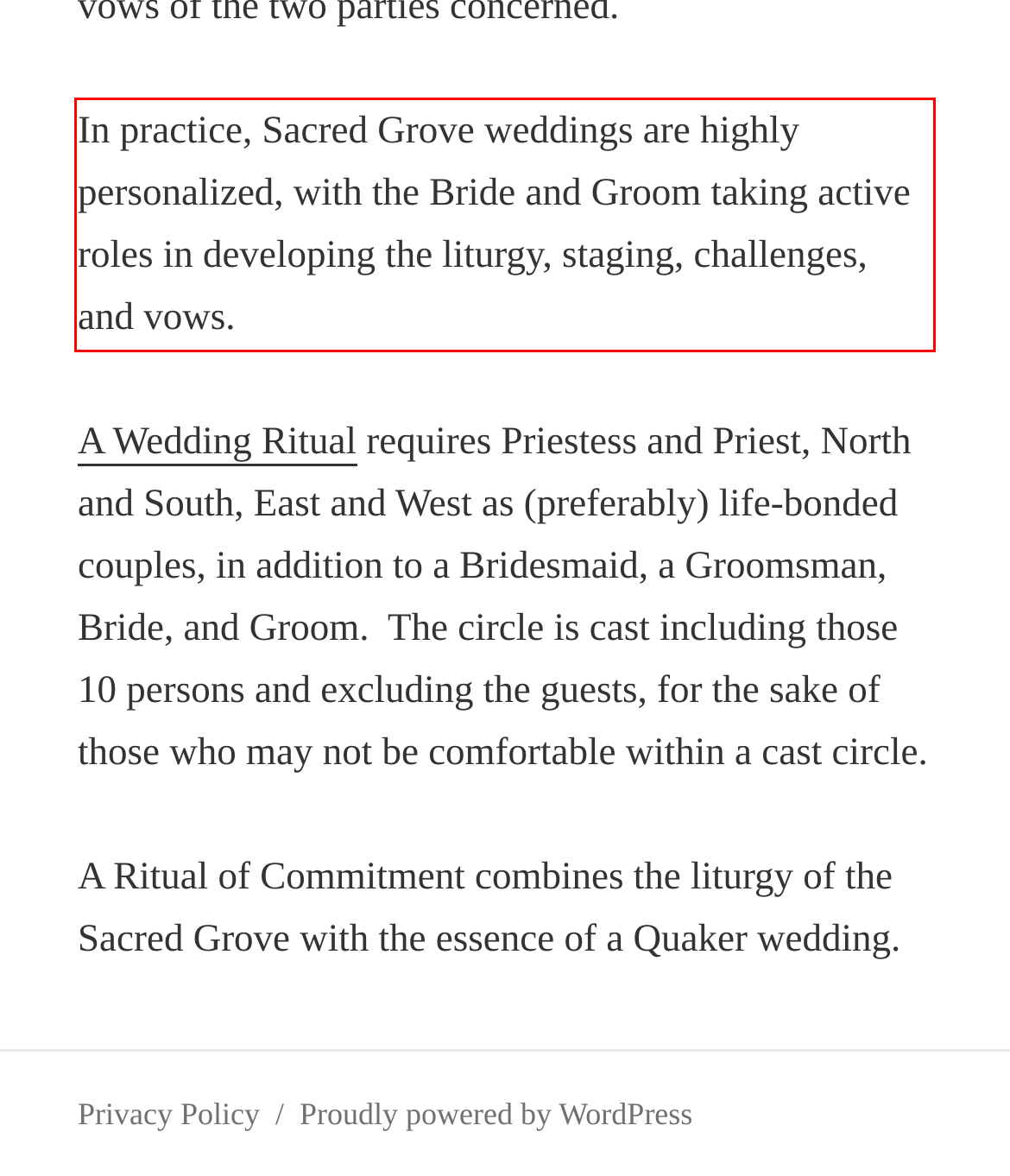Given a screenshot of a webpage with a red bounding box, extract the text content from the UI element inside the red bounding box.

In practice, Sacred Grove weddings are highly personalized, with the Bride and Groom taking active roles in developing the liturgy, staging, challenges, and vows.